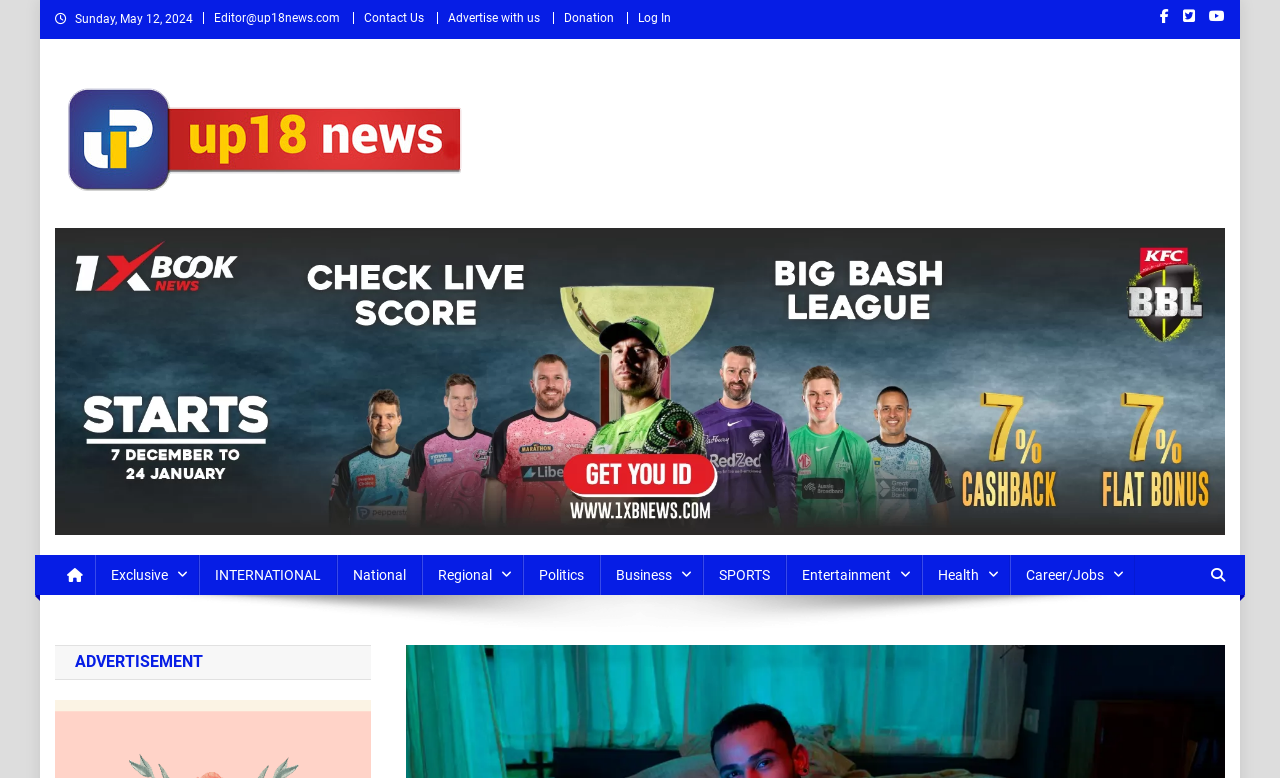Offer a detailed account of what is visible on the webpage.

This webpage is about Up18 News, with a focus on Kshitij Chauhan's dream project/role in movies like Whiplash or Sound of metal. At the top left, there is a date displayed as "Sunday, May 12, 2024". Below the date, there are several links, including "Editor@up18news.com", "Contact Us", "Advertise with us", "Donation", and "Log In", aligned horizontally. 

To the right of these links, there are three social media icons, represented by Unicode characters. Above these icons, there is a link to "Up18 News" with an accompanying image of the news logo. Below the logo, there is a text describing the news outlet as covering Uttar Pradesh, Uttarakhand, Hindi news, and news in Hindi.

On the left side of the page, there is a long vertical menu with various categories, including Exclusive, INTERNATIONAL, National, Regional, Politics, Business, SPORTS, Entertainment, Health, and Career/Jobs. Each category is represented by a link with an accompanying icon.

In the middle of the page, there is a large image taking up most of the width. Above the image, there is a heading that reads "ADVERTISEMENT". At the top right corner, there is another social media icon.